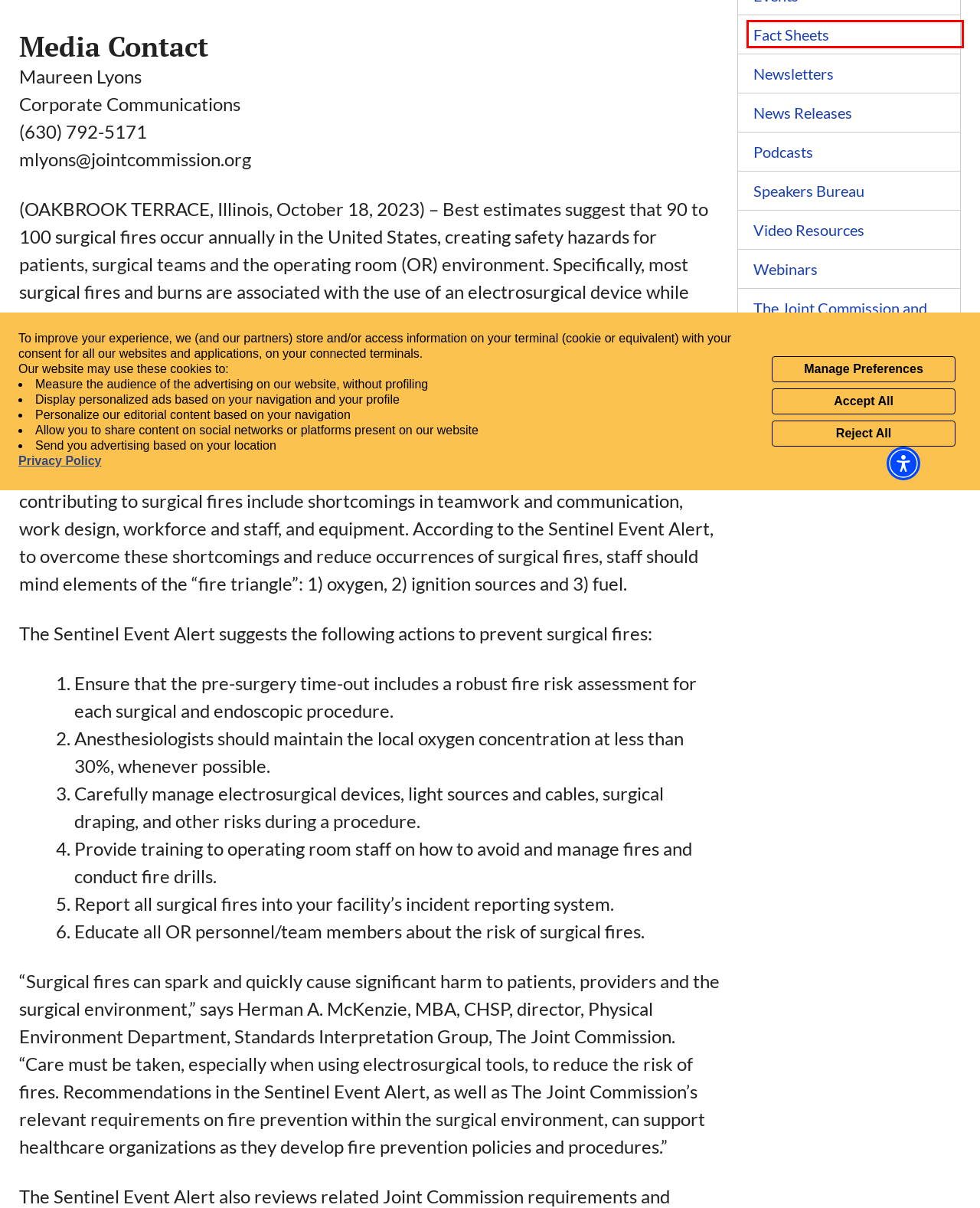You are given a screenshot of a webpage within which there is a red rectangle bounding box. Please choose the best webpage description that matches the new webpage after clicking the selected element in the bounding box. Here are the options:
A. Joint Commission Saves Lives Collaboration | The Joint Commission
B. Fact Sheets | The Joint Commission
C. Joint Commission Saves Lives Supporting Research | The Joint Commission
D. The Joint Commission and Social Media | The Joint Commission
E. Quality in Senior Living | The Joint Commission
F. Podcasts | The Joint Commission
G. At Home with The Joint Commission | The Joint Commission
H. Improvement Insights | The Joint Commission

B